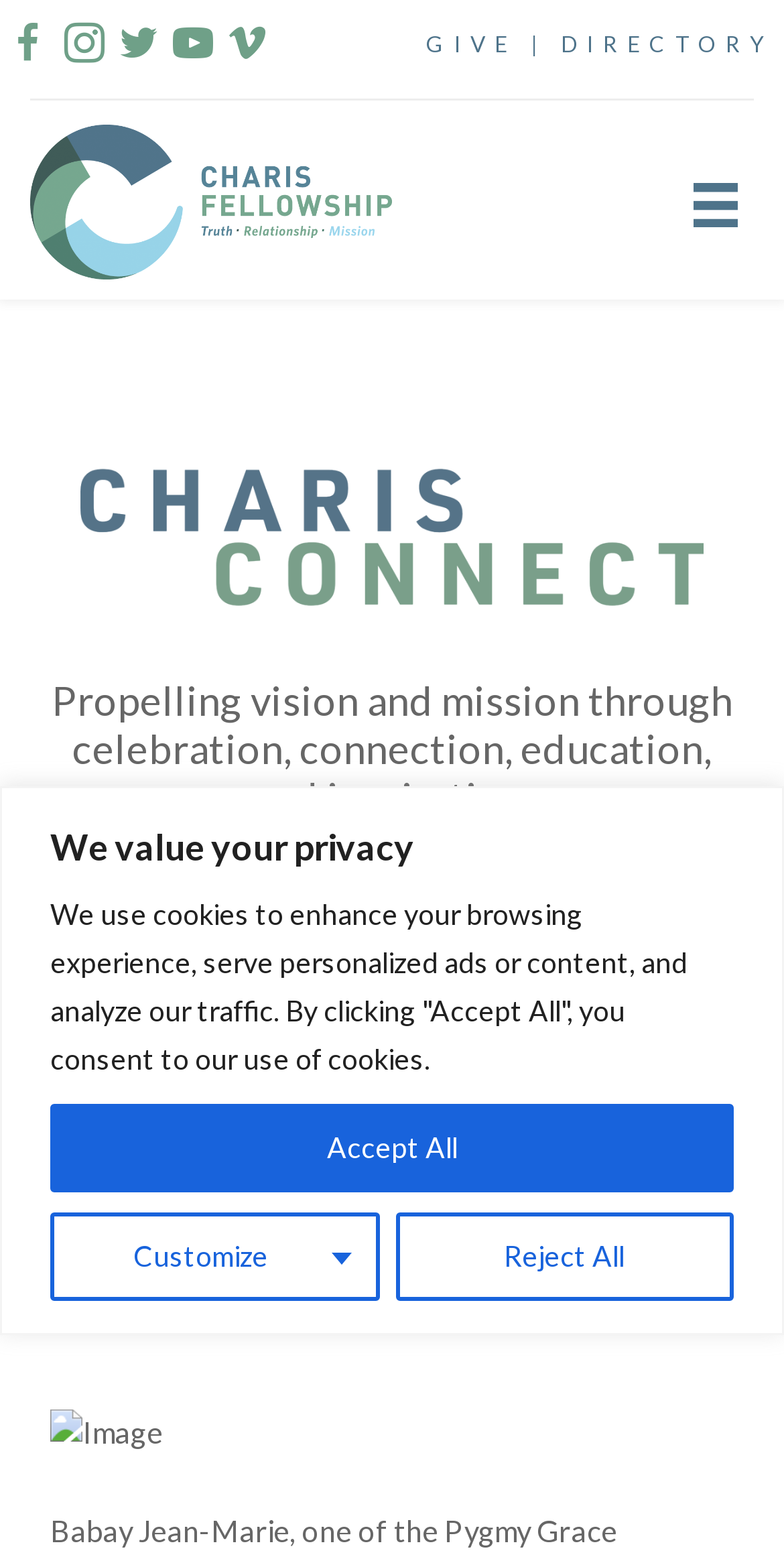Use the details in the image to answer the question thoroughly: 
What is the content of the image 'Screen Shot 2022-07-21 at 1.14.41 PM'?

The image 'Screen Shot 2022-07-21 at 1.14.41 PM' has a filename that suggests it is a screenshot, and its location on the webpage does not provide any additional context. Therefore, I conclude that the content of the image is simply a screenshot.